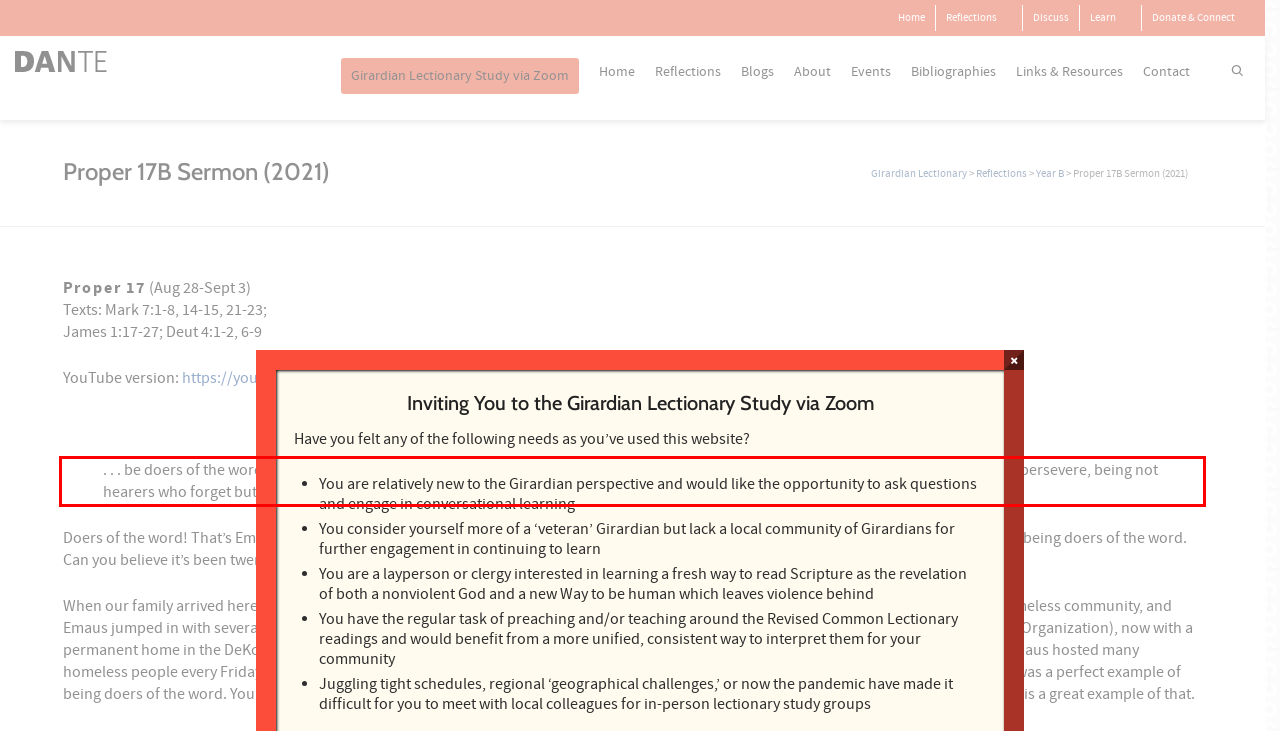Locate the red bounding box in the provided webpage screenshot and use OCR to determine the text content inside it.

. . . be doers of the word, and not merely hearers who deceive themselves. . . . [T]hose who look into the perfect law, the law of liberty, and persevere, being not hearers who forget but doers who act — they will be blessed in their doing. (James 1:22, 25)